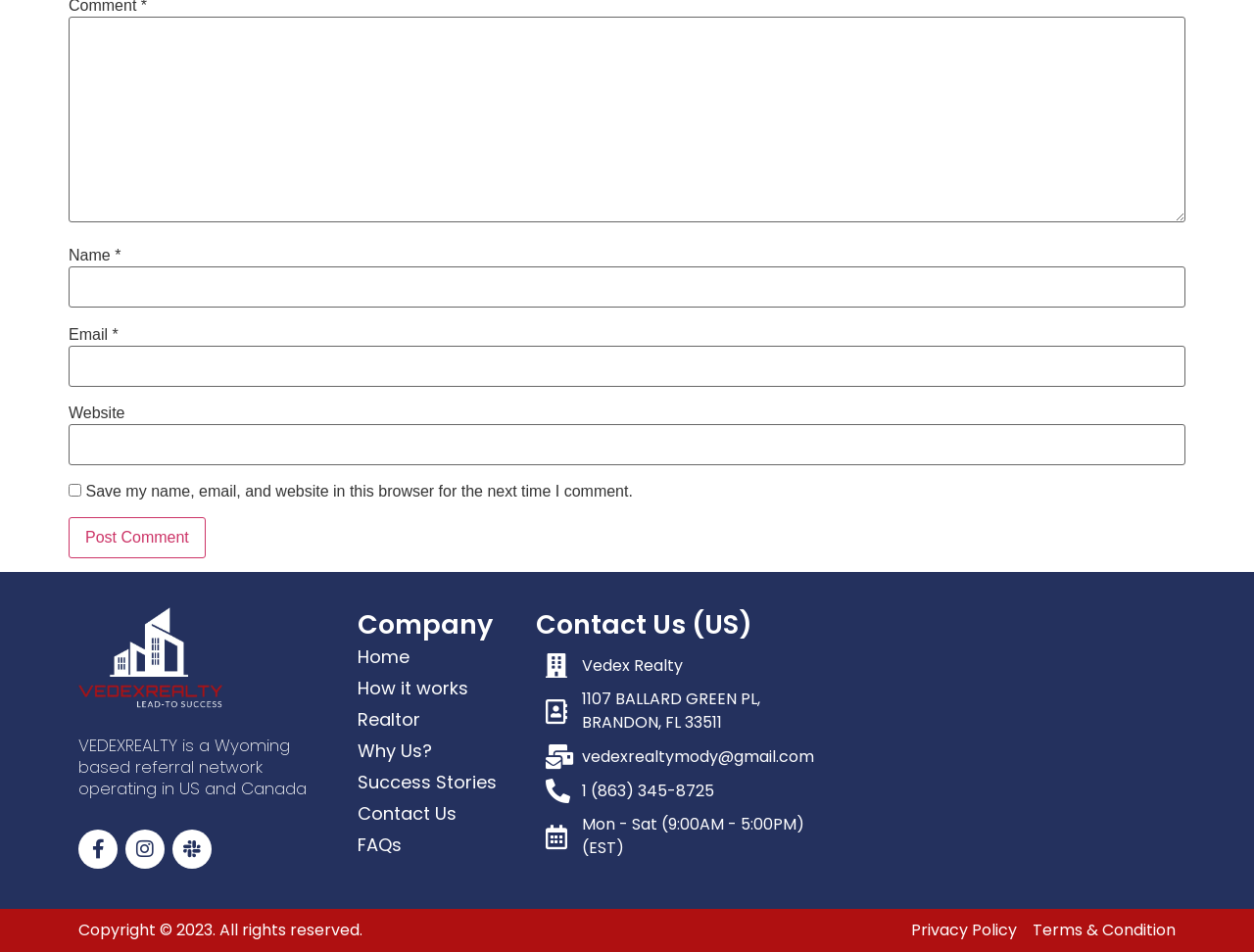How many social media links are provided?
Using the information presented in the image, please offer a detailed response to the question.

The webpage provides links to three social media platforms: Facebook, Instagram, and Slack. These links are located near the top of the page, below the company's heading.